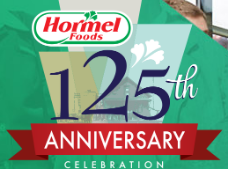Please study the image and answer the question comprehensively:
What is the dominant color in the background?

The caption describes the background as combining 'vibrant green shades with subtle visual elements', indicating that green is the primary color used in the design.